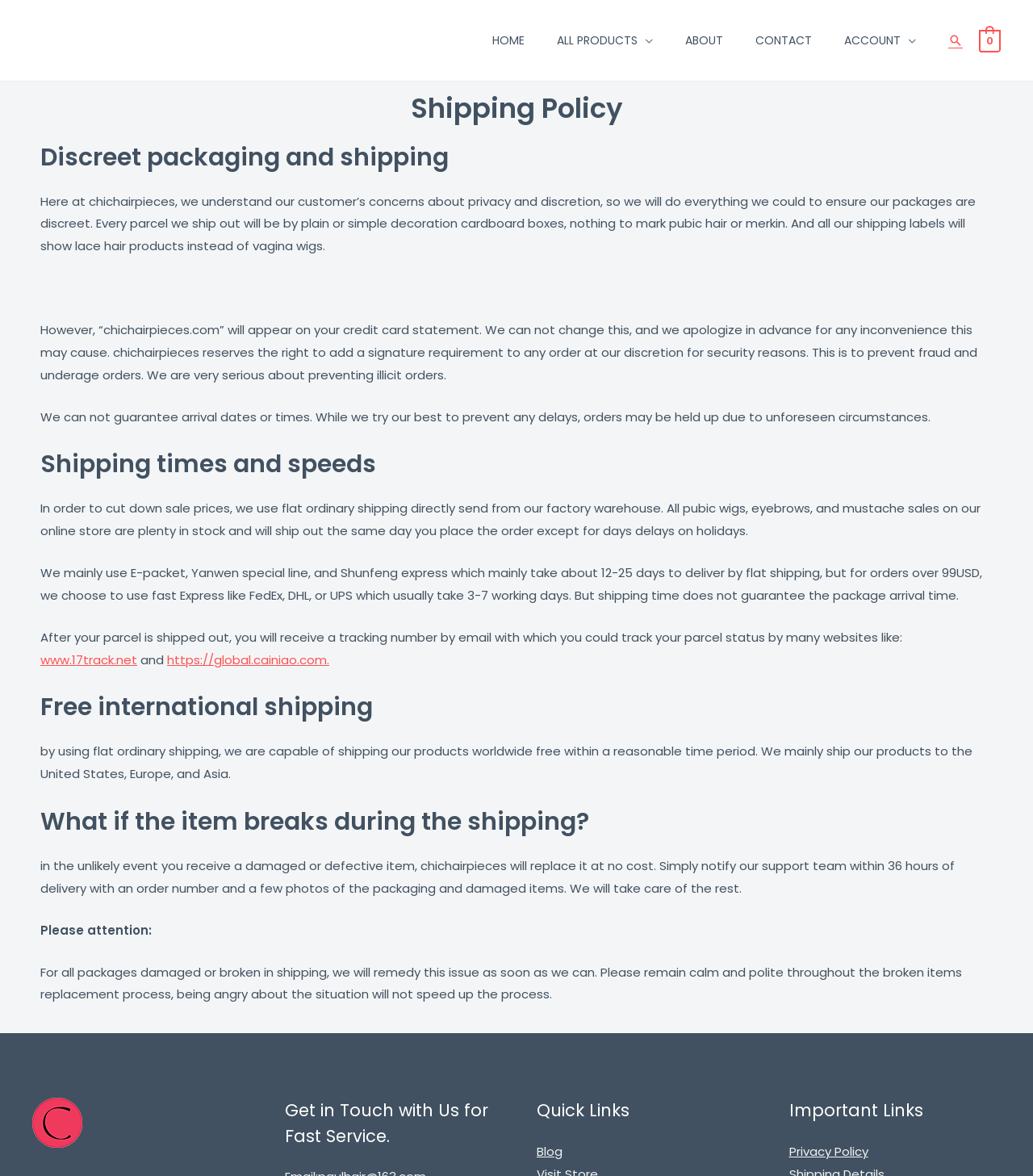Answer succinctly with a single word or phrase:
What is the main purpose of the shipping policy?

Discreet packaging and shipping